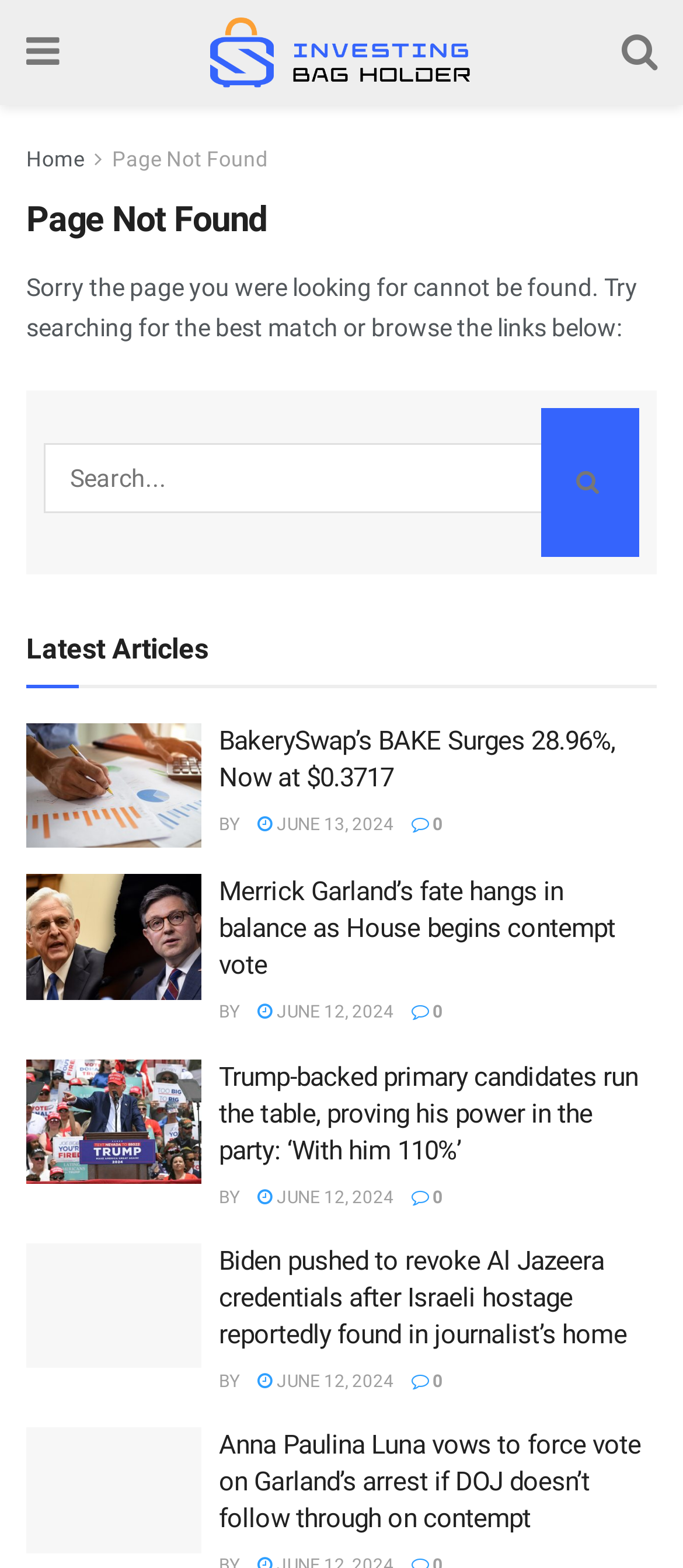Locate the bounding box coordinates of the clickable area to execute the instruction: "Read latest article 'BakerySwap’s BAKE Surges 28.96%, Now at $0.3717'". Provide the coordinates as four float numbers between 0 and 1, represented as [left, top, right, bottom].

[0.038, 0.461, 0.295, 0.541]